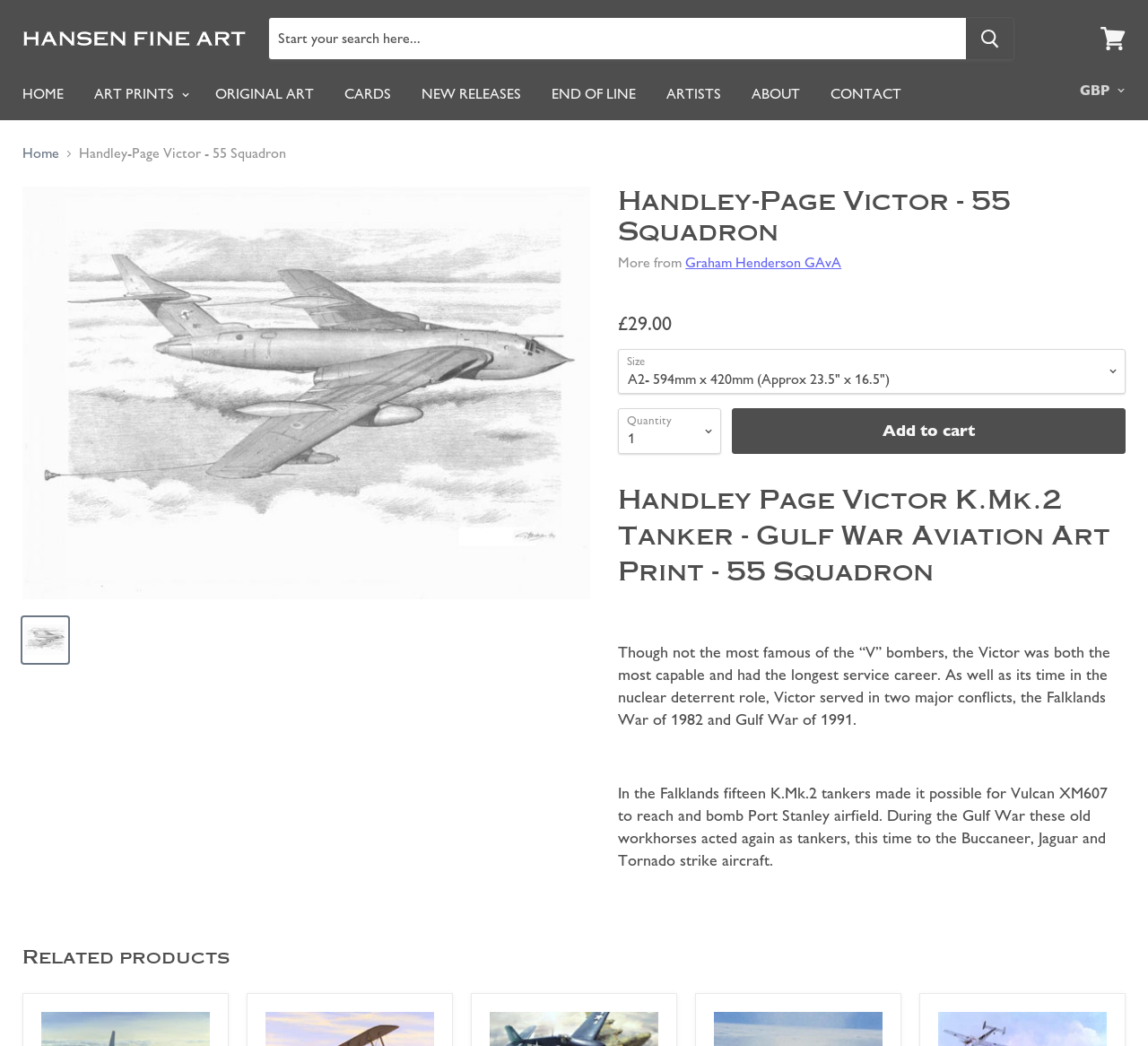What is the purpose of the button 'Add to cart'?
Respond to the question with a single word or phrase according to the image.

To add the product to the cart